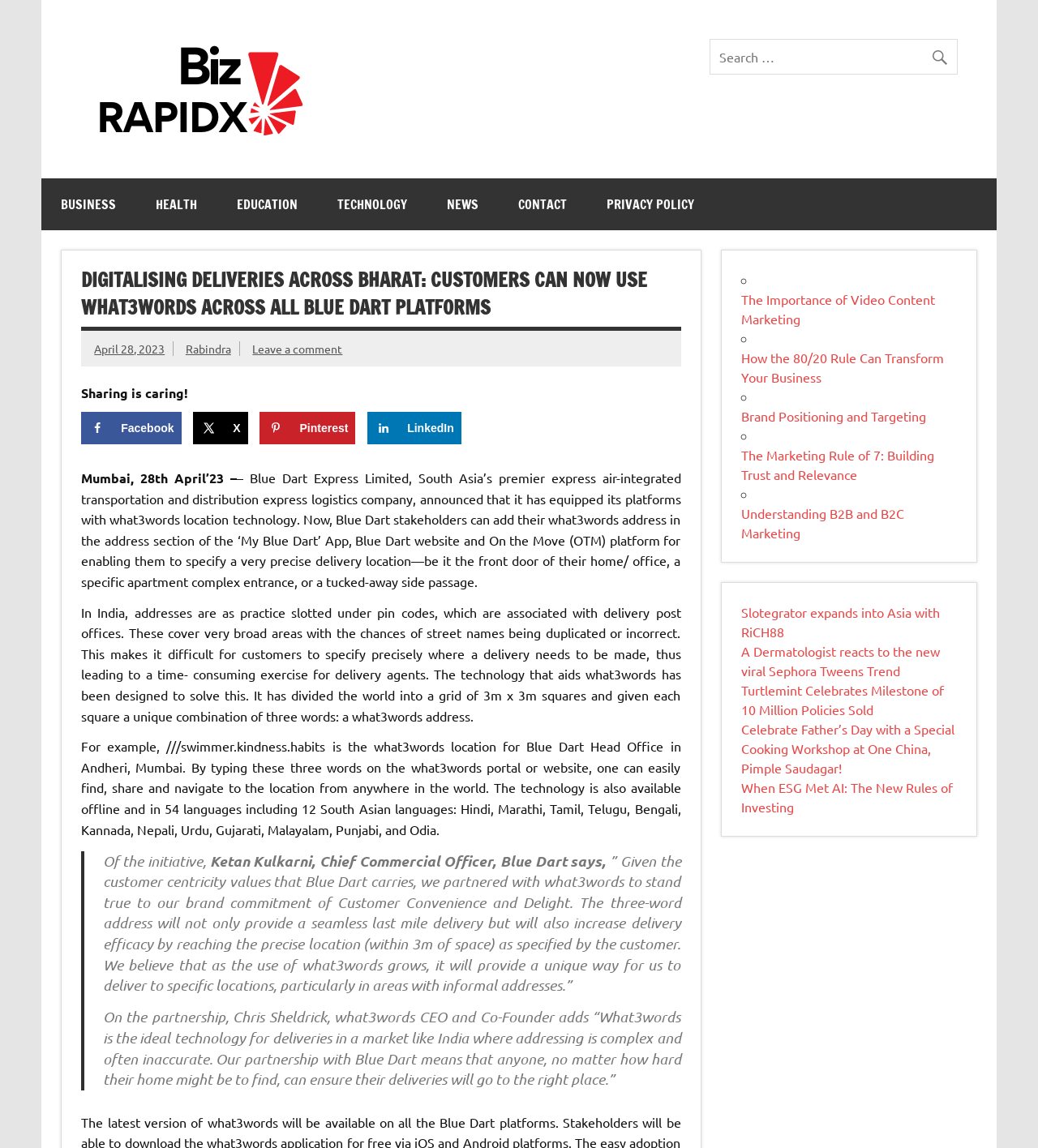What is the purpose of what3words technology?
Could you answer the question with a detailed and thorough explanation?

This answer can be obtained by reading the second paragraph of the webpage, which explains that what3words technology is designed to solve the problem of inaccurate addresses in India by providing a unique combination of three words for each 3m x 3m square, allowing customers to specify precise delivery locations.